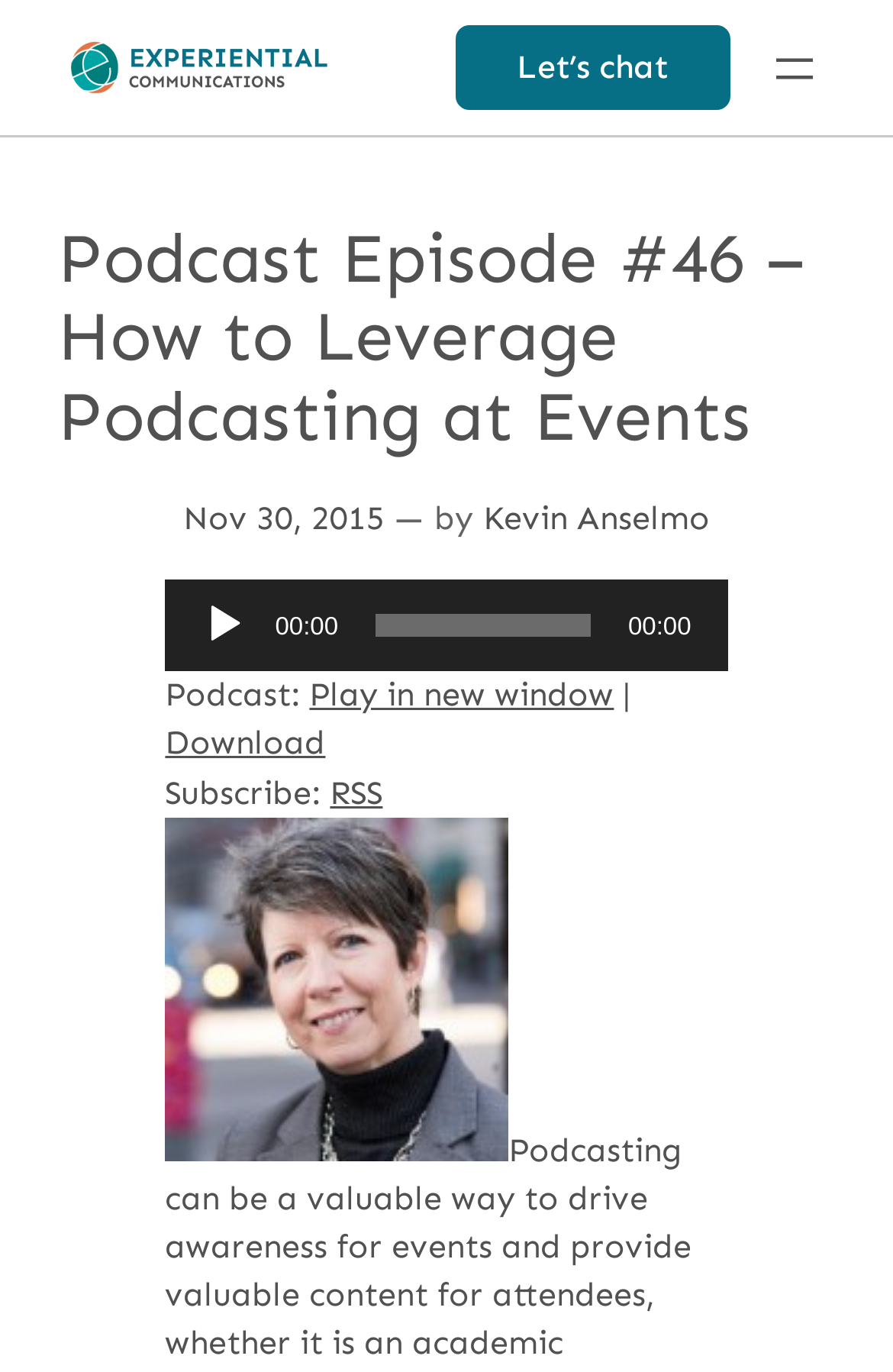What is the date of this podcast episode?
Answer the question with as much detail as possible.

I found the date by looking at the time element, which is a child of the link element with the text 'Nov 30, 2015'. This date is likely associated with the podcast episode.